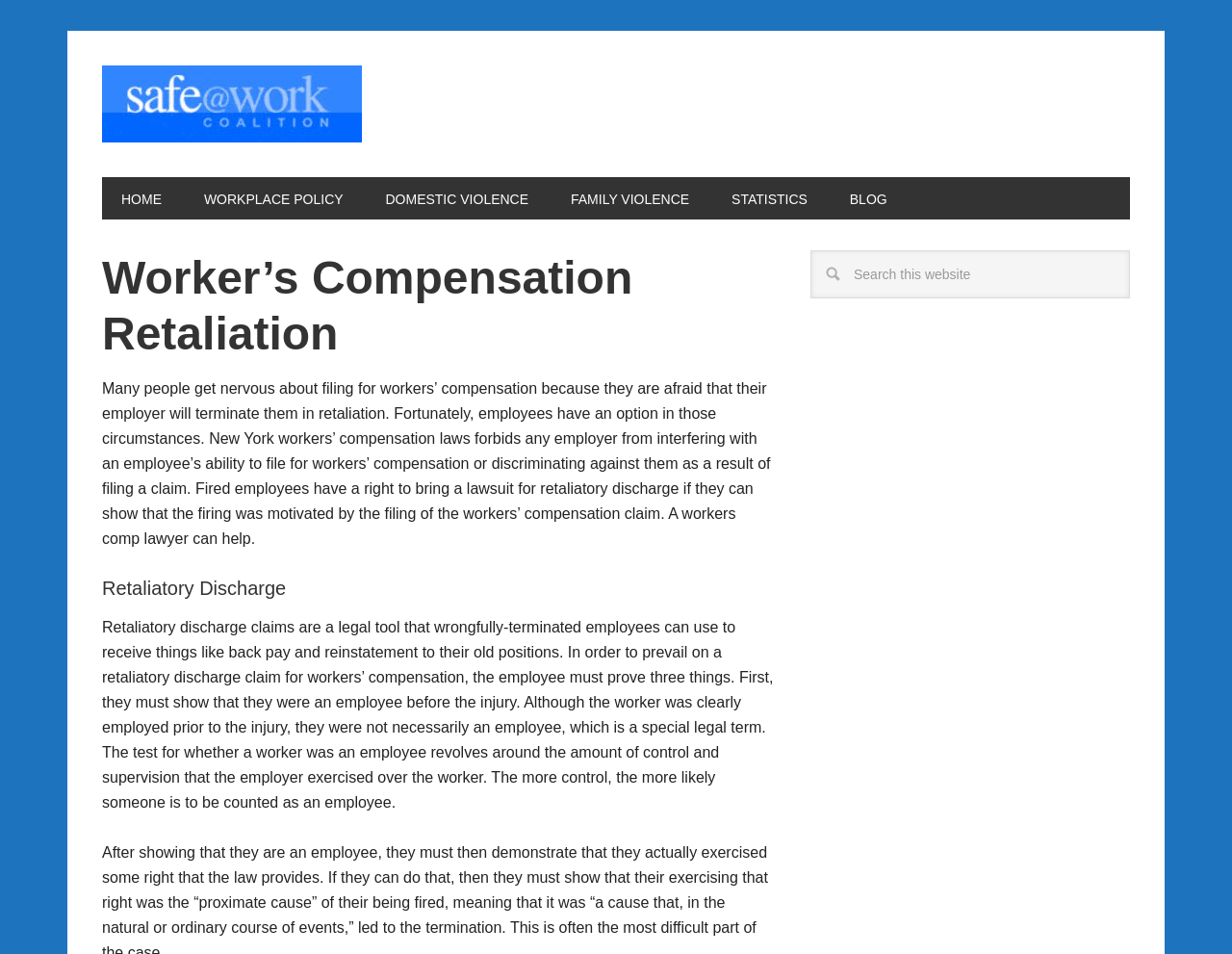Based on the element description Safe At Work Coalition, identify the bounding box coordinates for the UI element. The coordinates should be in the format (top-left x, top-left y, bottom-right x, bottom-right y) and within the 0 to 1 range.

[0.083, 0.069, 0.294, 0.149]